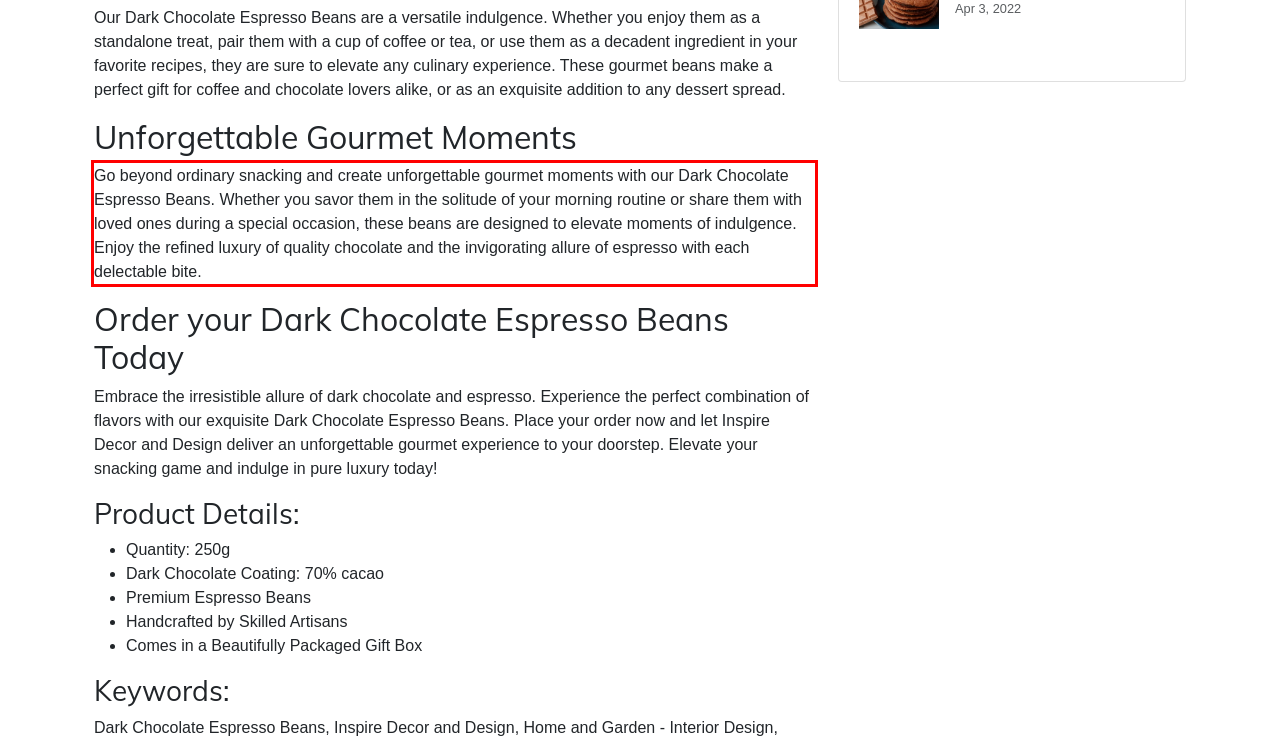Please extract the text content within the red bounding box on the webpage screenshot using OCR.

Go beyond ordinary snacking and create unforgettable gourmet moments with our Dark Chocolate Espresso Beans. Whether you savor them in the solitude of your morning routine or share them with loved ones during a special occasion, these beans are designed to elevate moments of indulgence. Enjoy the refined luxury of quality chocolate and the invigorating allure of espresso with each delectable bite.